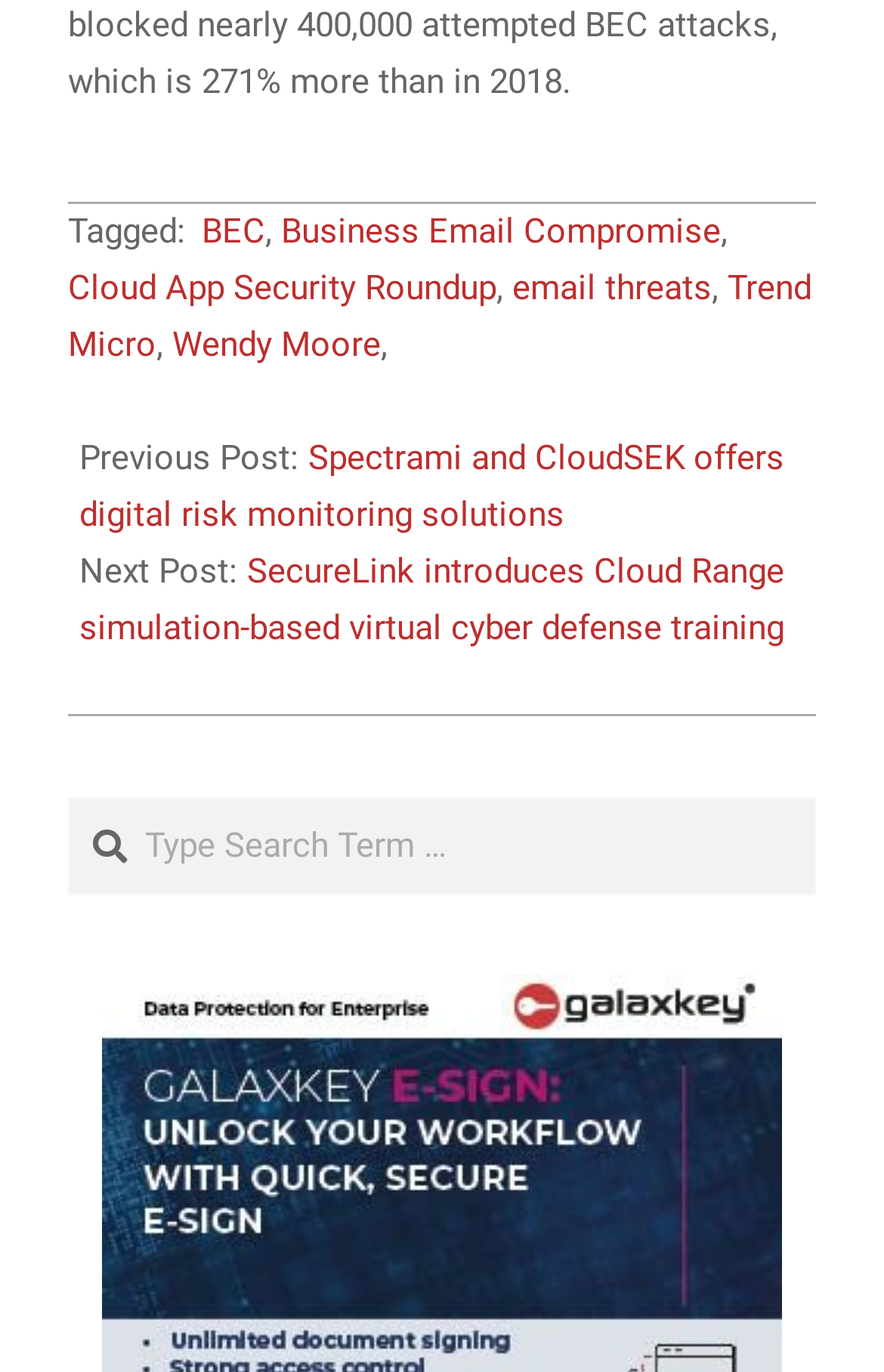How many links are there in the tagged section?
From the details in the image, answer the question comprehensively.

In the tagged section, there are three links: 'BEC', 'Business Email Compromise', and 'Cloud App Security Roundup'. These links are likely related to the topic of the article or post.